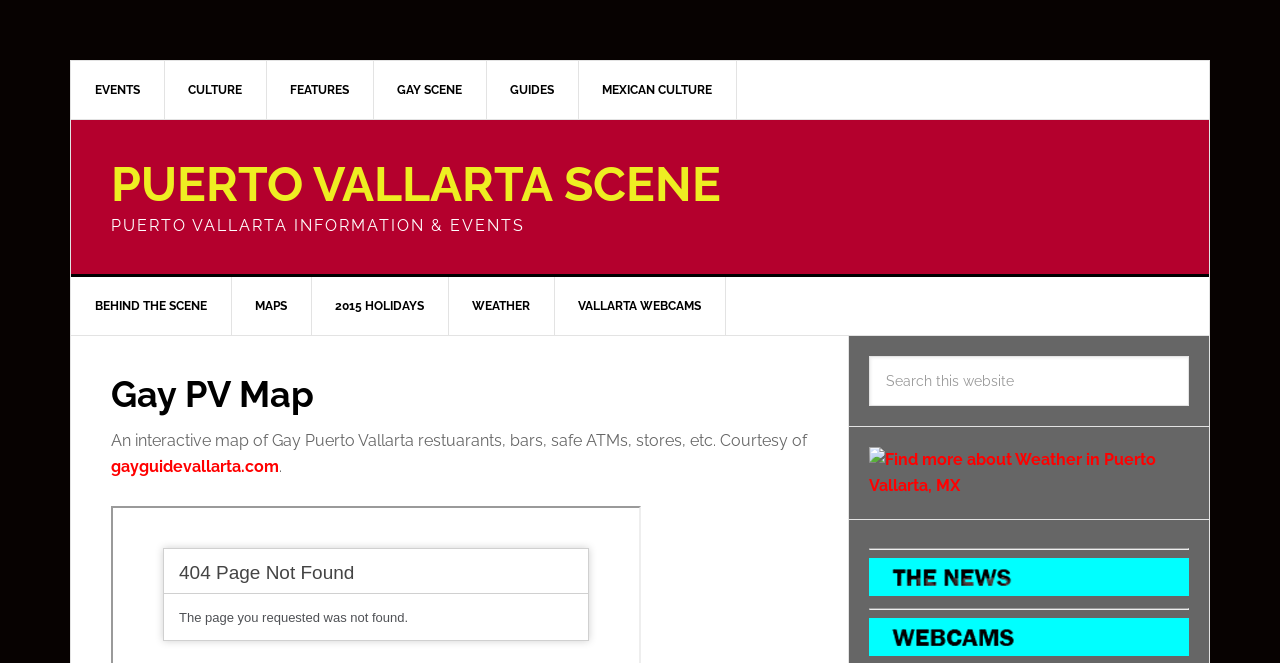Identify the bounding box coordinates for the element you need to click to achieve the following task: "Explore Gay PV Map". The coordinates must be four float values ranging from 0 to 1, formatted as [left, top, right, bottom].

[0.087, 0.567, 0.631, 0.621]